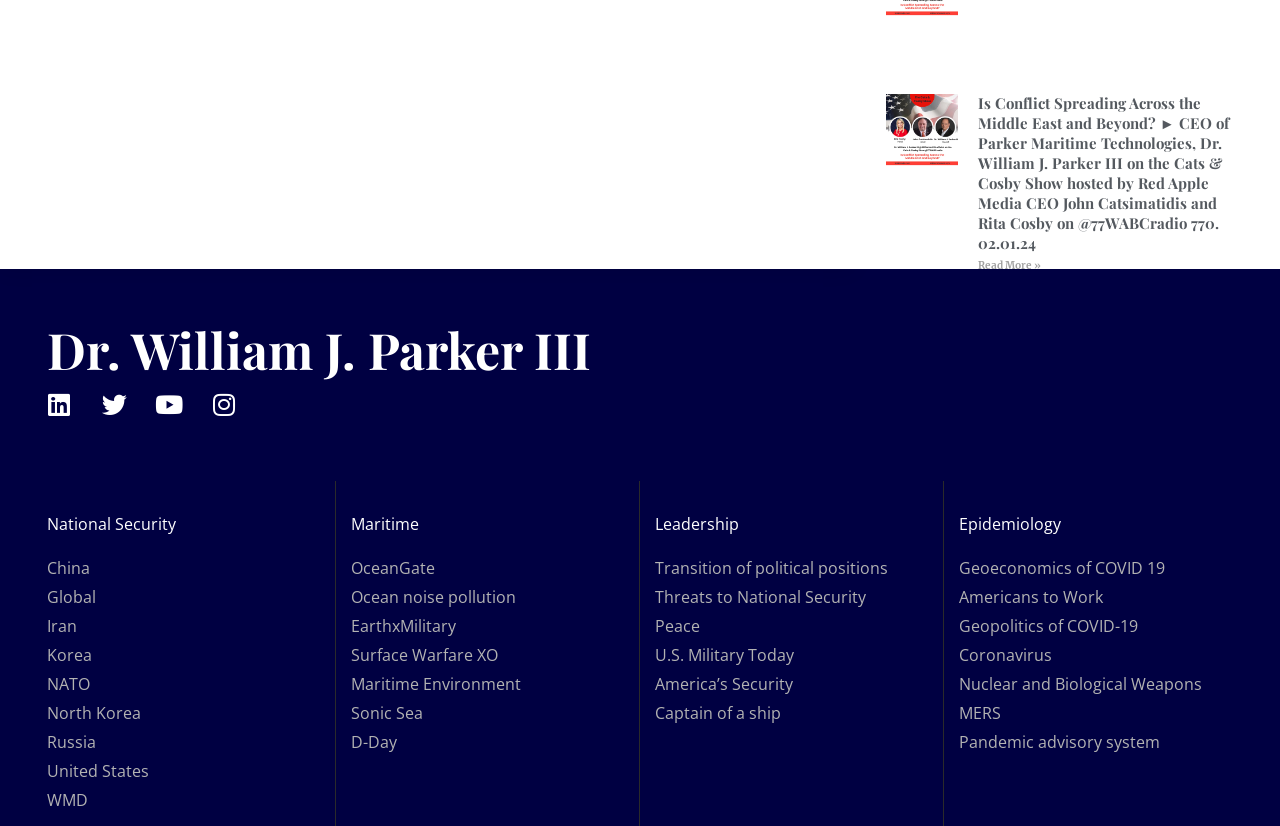Locate the bounding box of the UI element defined by this description: "Peace". The coordinates should be given as four float numbers between 0 and 1, formatted as [left, top, right, bottom].

[0.512, 0.744, 0.547, 0.774]